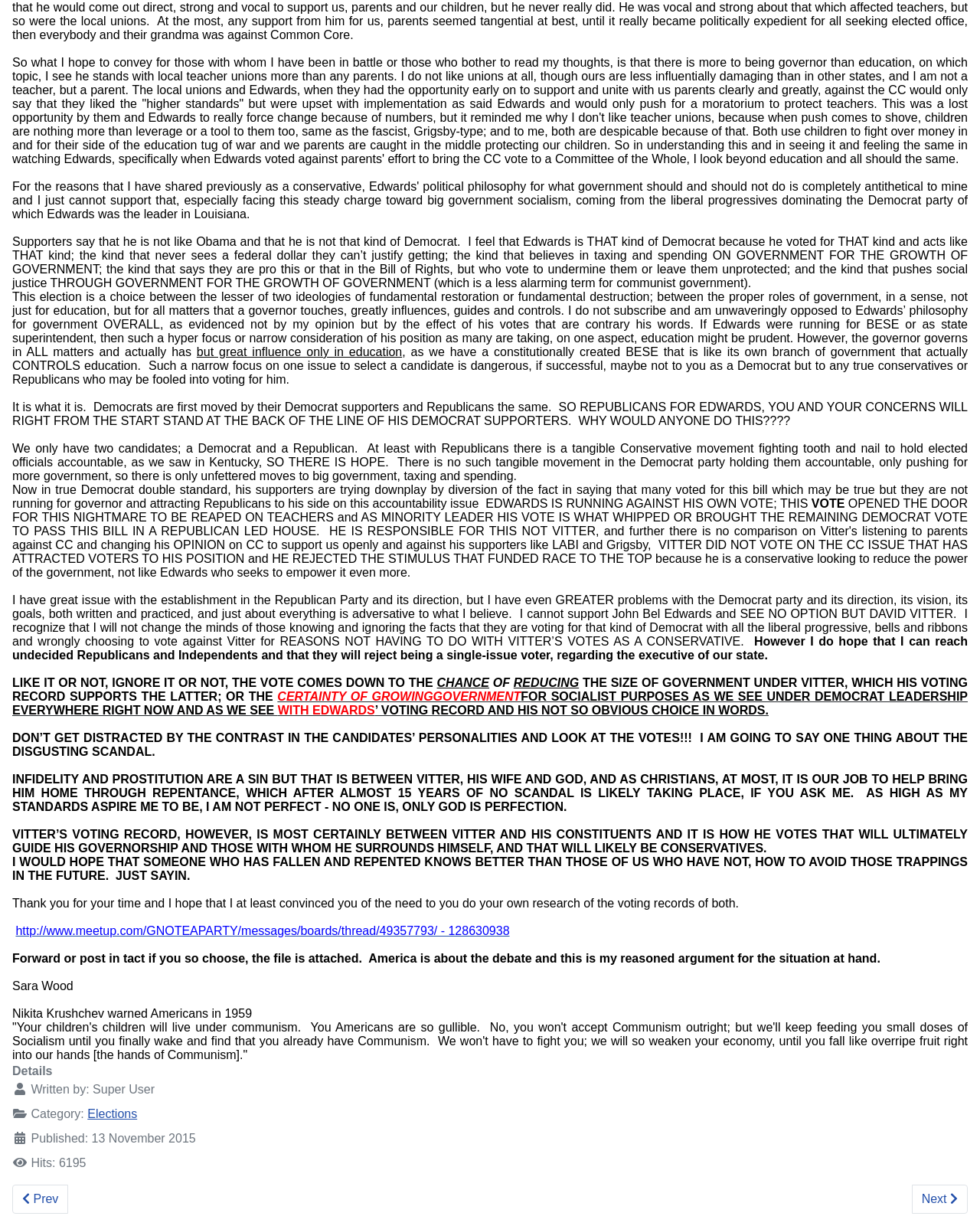Who is the author of the article?
Based on the screenshot, provide a one-word or short-phrase response.

Sara Wood